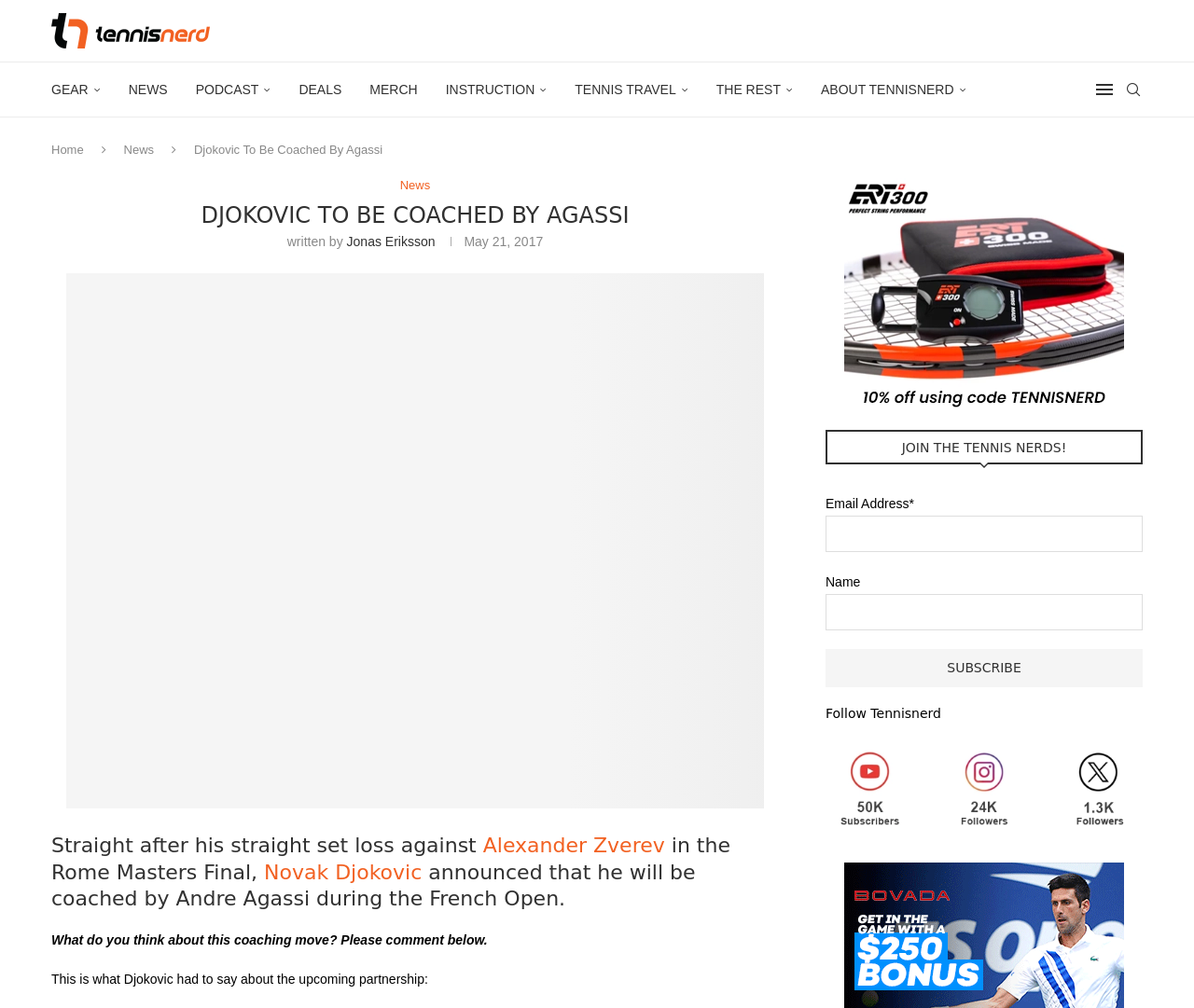Use the information in the screenshot to answer the question comprehensively: How many social media platforms are listed to follow Tennisnerd?

I found the answer by counting the number of social media platforms listed, which are Twitter, two unknown platforms, and a 'bovada' link.